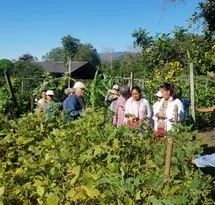Is Both ENDS supporting local partners?
Please provide a single word or phrase answer based on the image.

Yes